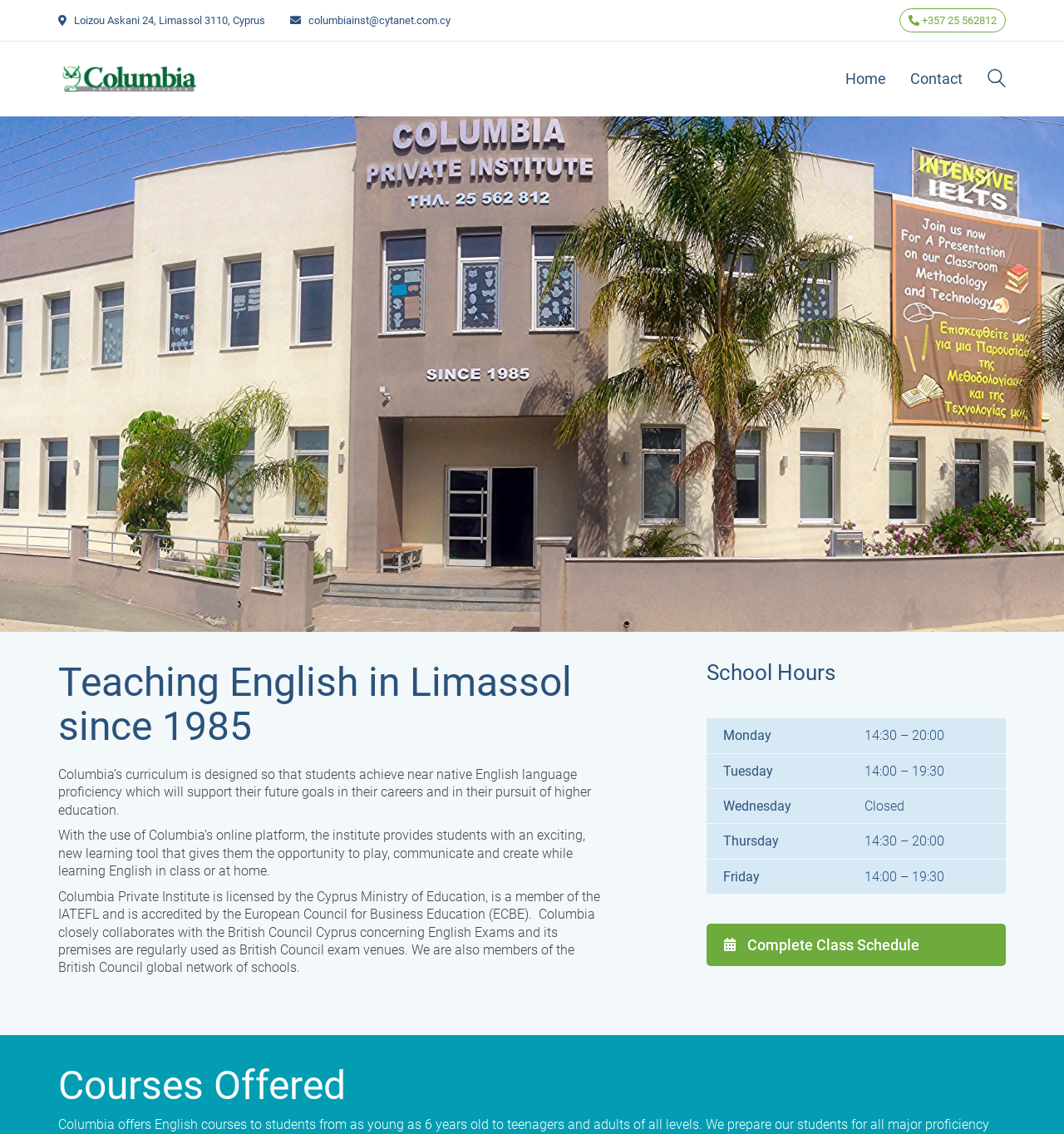Illustrate the webpage thoroughly, mentioning all important details.

The webpage is about Columbia English Language School, with a focus on its location, contact information, and educational programs. At the top left, there is a link to "Columbia Private Institute" accompanied by an image. Below this, there are three links: "Home", "Contact", and a search bar with a magnifying glass icon.

The main content of the page is divided into two sections. On the left, there is a heading "Teaching English in Limassol since 1985" followed by three paragraphs of text describing the school's curriculum, online platform, and accreditation. 

On the right, there is a section dedicated to "School Hours" with a table displaying the school's operating hours from Monday to Friday. Below this, there is a button to view the complete class schedule.

At the bottom of the page, there is a heading "Courses Offered", but no specific courses are listed. The page also includes the school's address, email, and phone number at the top, along with a link to the British Council exam venue.